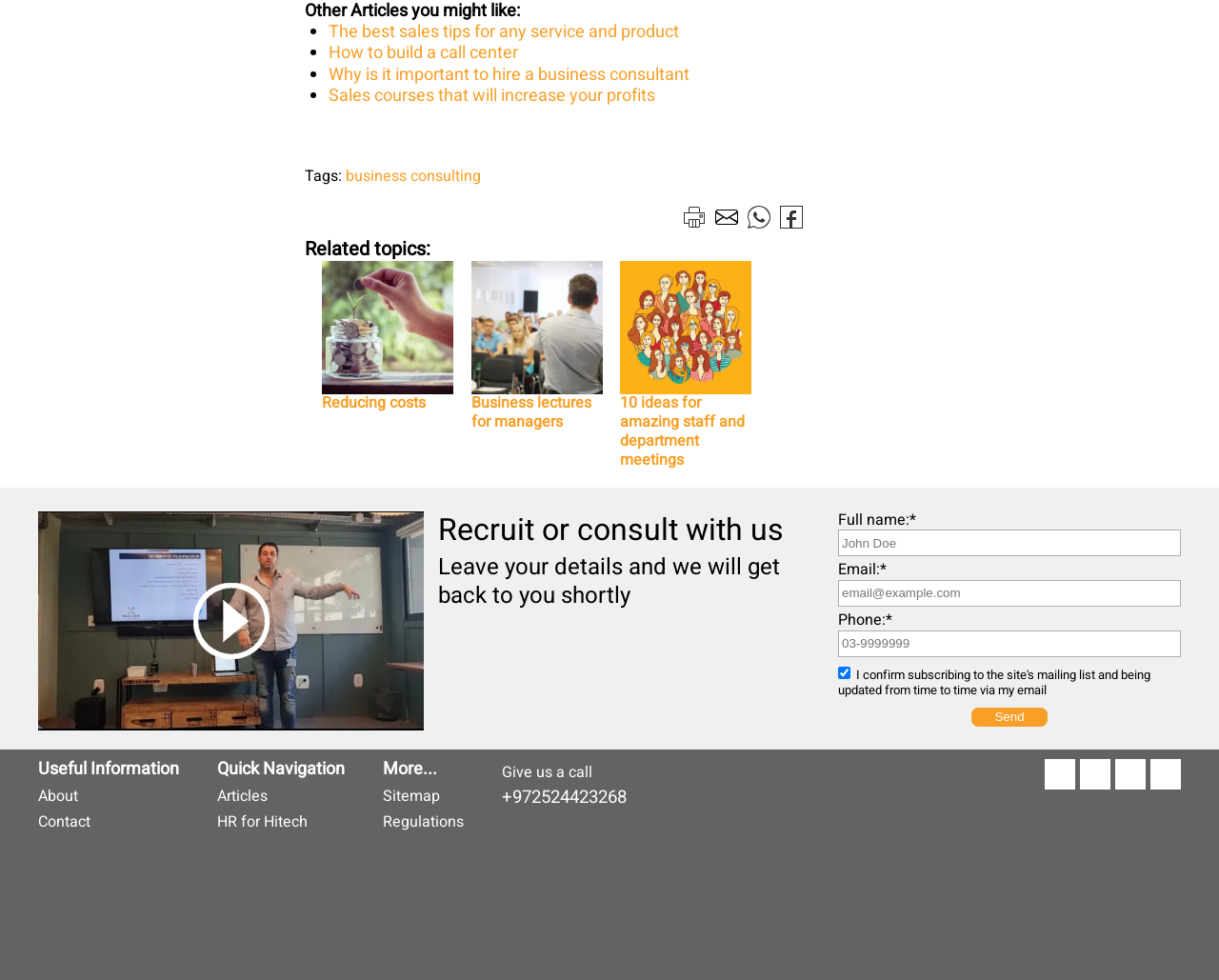Determine the bounding box of the UI element mentioned here: "parent_node: Full name:* name="send" value="Send"". The coordinates must be in the format [left, top, right, bottom] with values ranging from 0 to 1.

[0.797, 0.722, 0.859, 0.741]